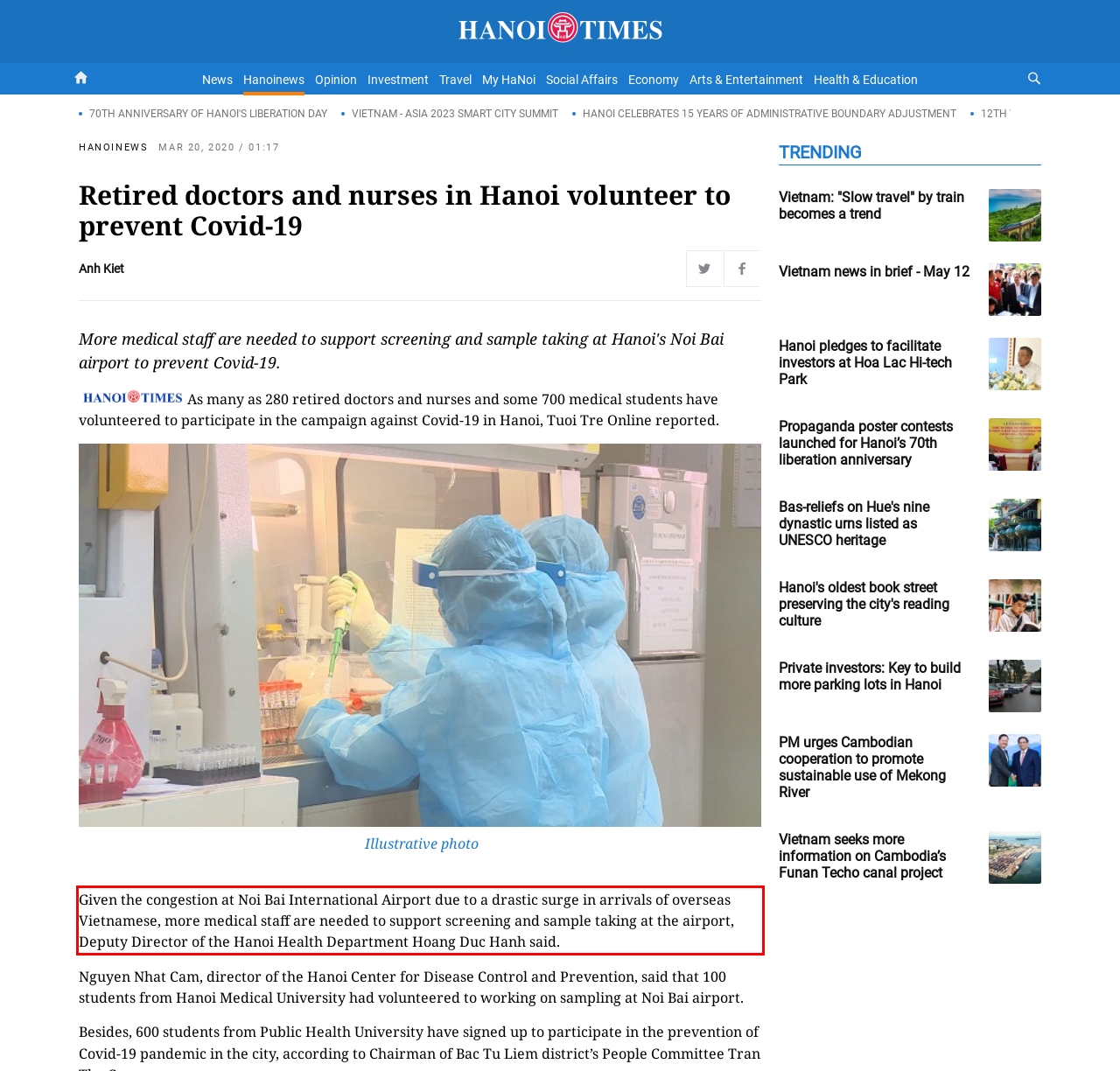Using the webpage screenshot, recognize and capture the text within the red bounding box.

Given the congestion at Noi Bai International Airport due to a drastic surge in arrivals of overseas Vietnamese, more medical staff are needed to support screening and sample taking at the airport, Deputy Director of the Hanoi Health Department Hoang Duc Hanh said.